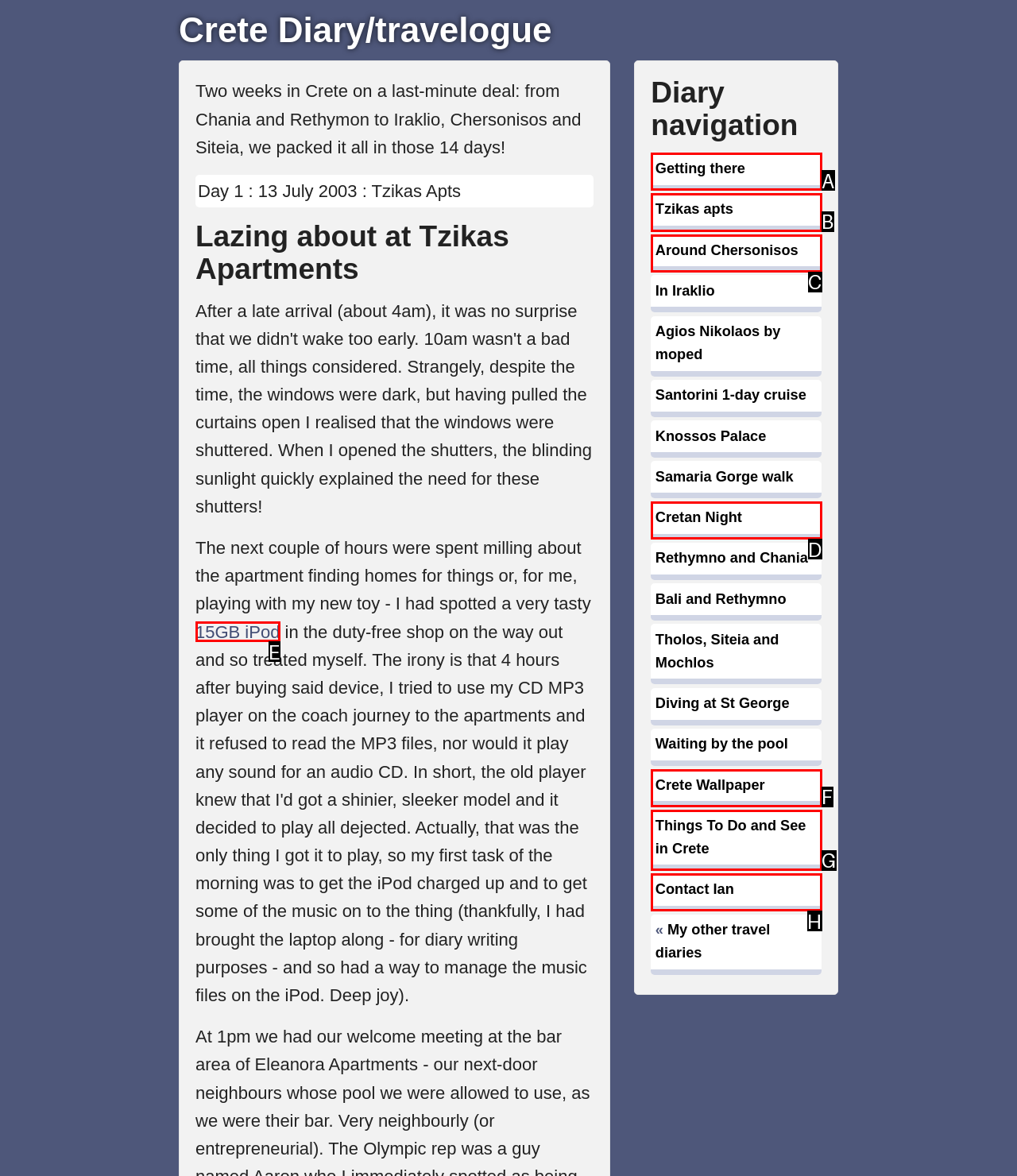Determine which UI element you should click to perform the task: Click on 'Getting there'
Provide the letter of the correct option from the given choices directly.

A